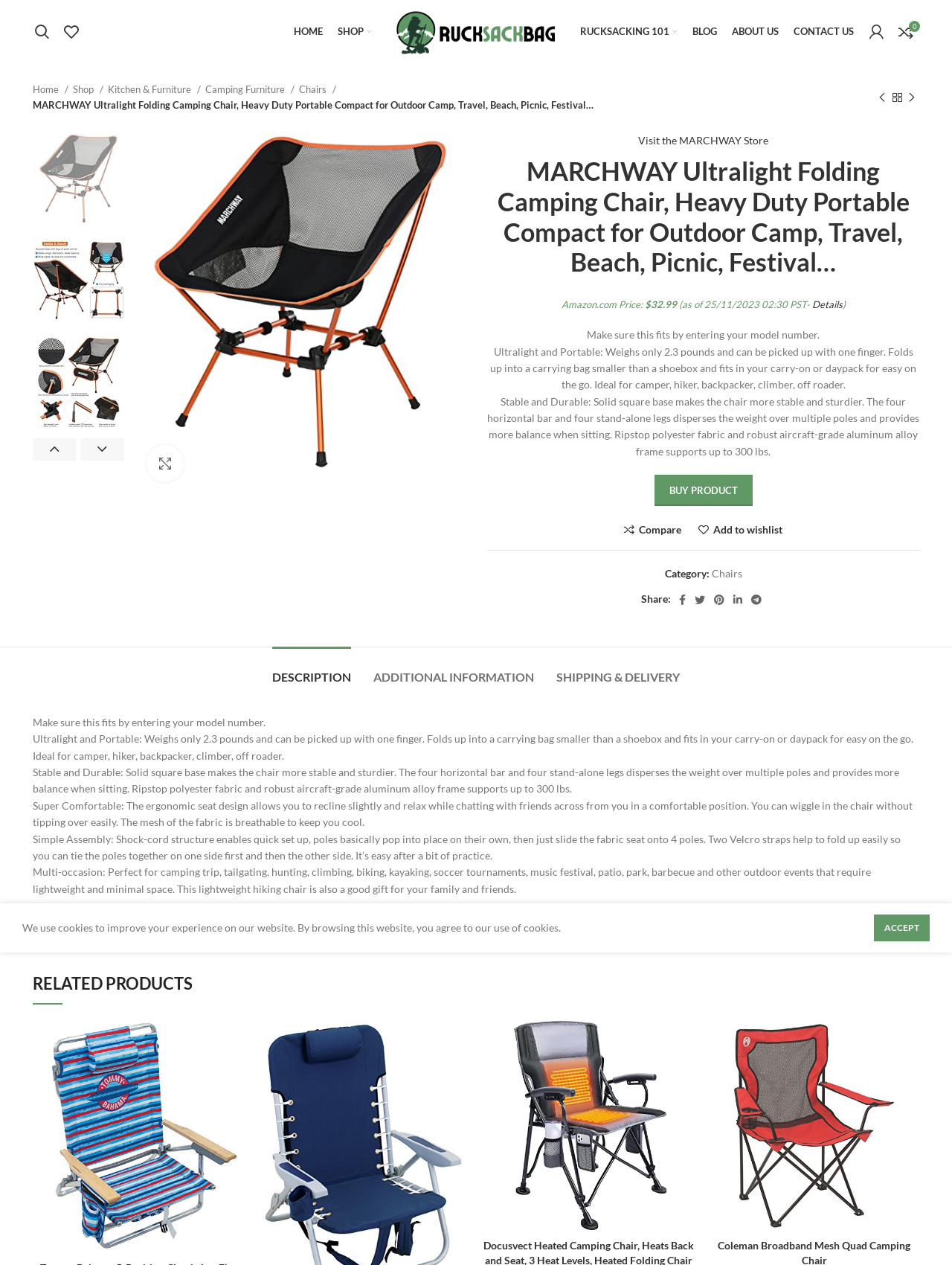Please mark the clickable region by giving the bounding box coordinates needed to complete this instruction: "View product details".

[0.034, 0.078, 0.623, 0.088]